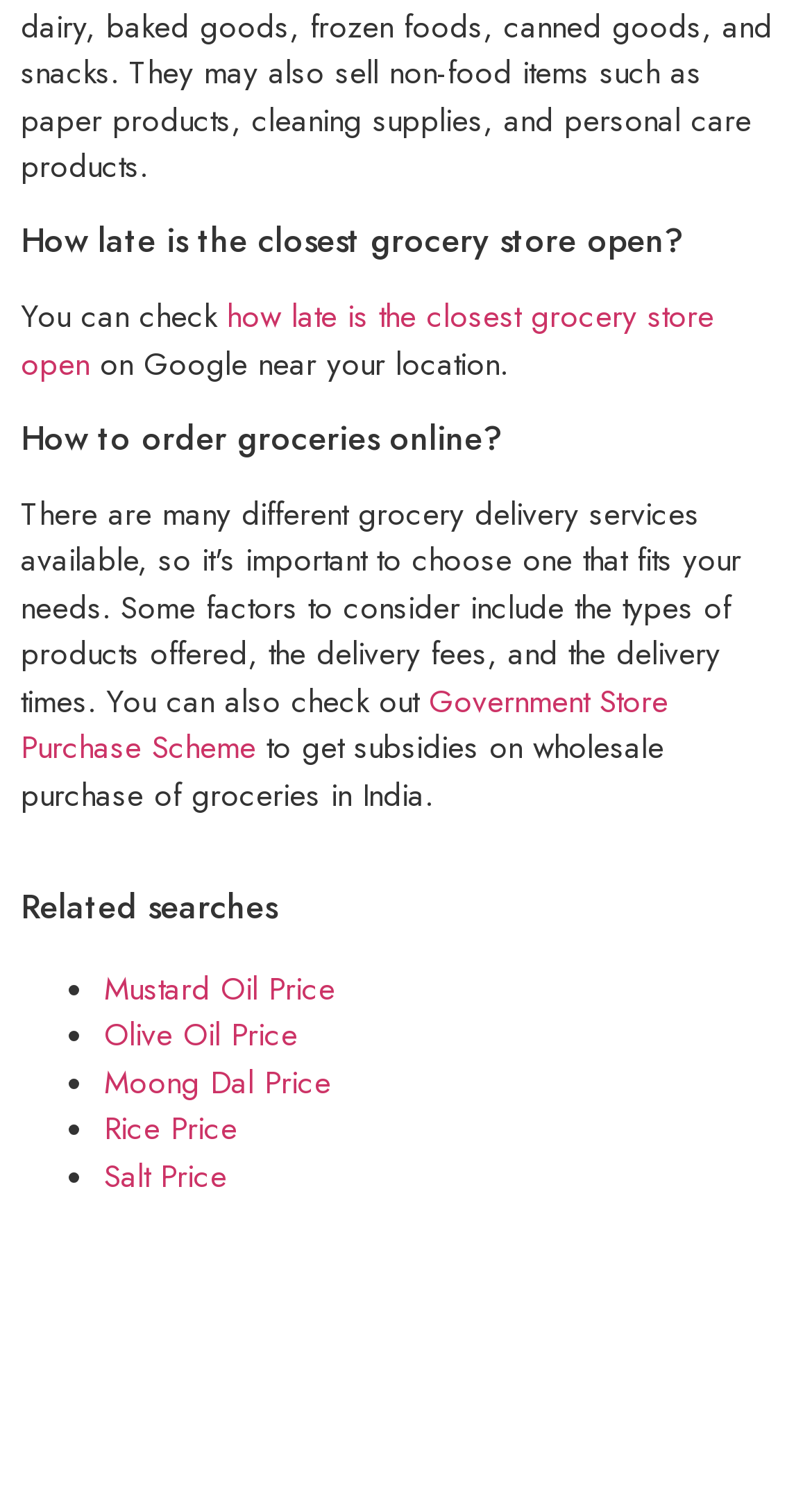What is the purpose of the Government Store Purchase Scheme?
Look at the webpage screenshot and answer the question with a detailed explanation.

The link 'Government Store Purchase Scheme' is accompanied by a description 'to get subsidies on wholesale purchase of groceries in India', which implies that the scheme is intended to provide subsidies on bulk grocery purchases in India.